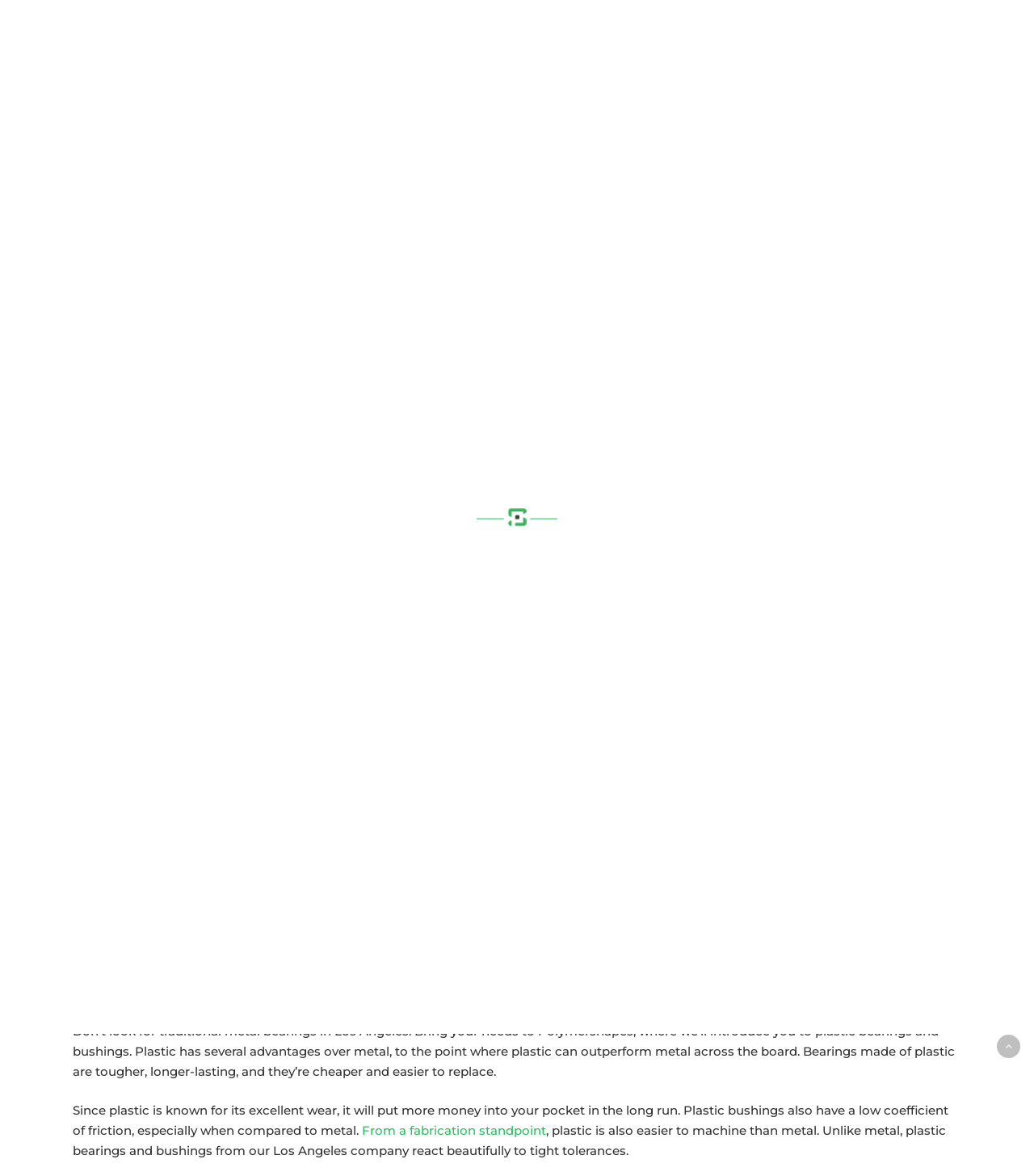Determine the heading of the webpage and extract its text content.

Plastic Bushings And Bearings In Los Angeles